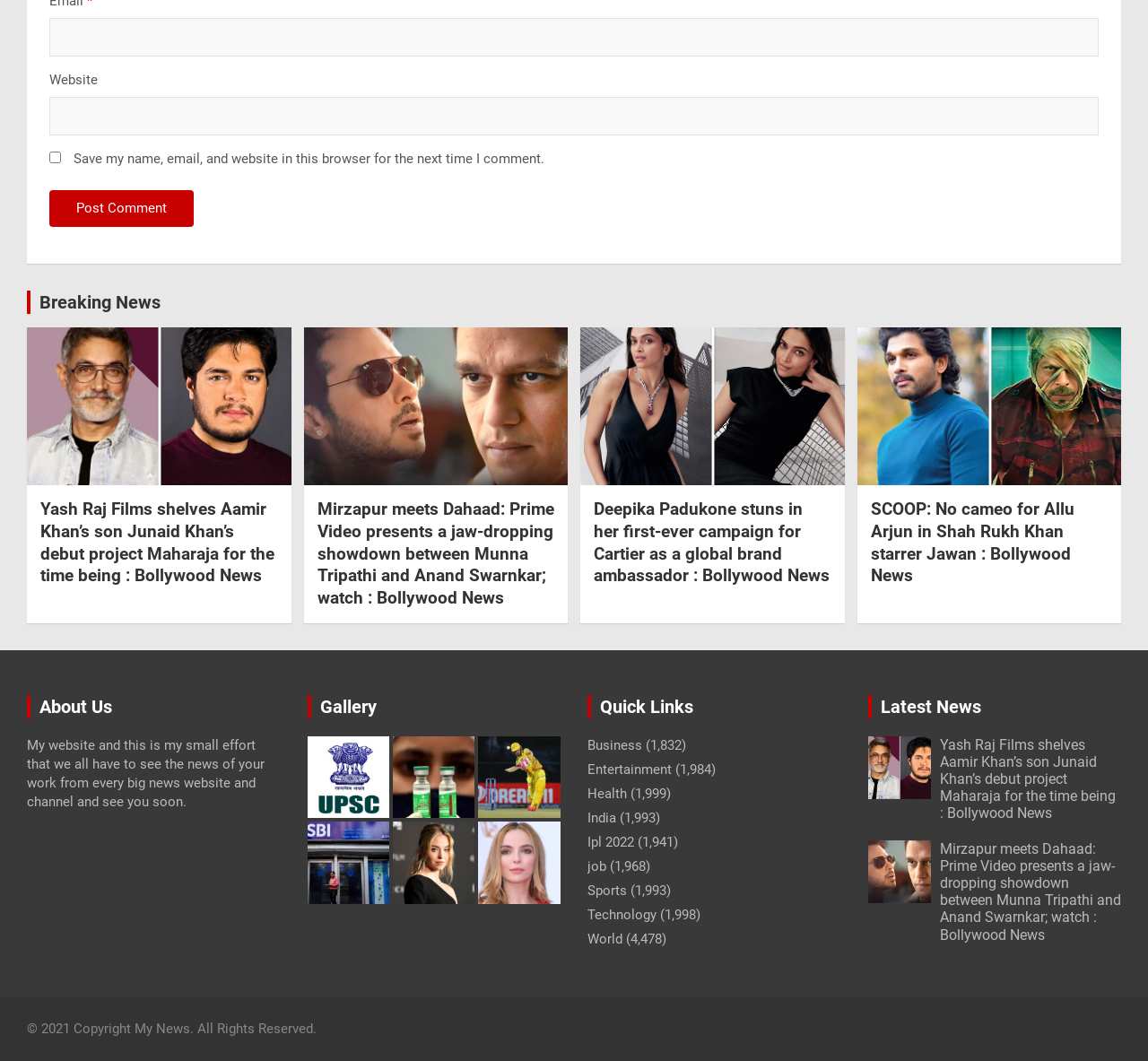What is the purpose of the comment section?
Please craft a detailed and exhaustive response to the question.

The comment section is located at the top of the webpage, with a textbox labeled 'Email' and another labeled 'Website', along with a checkbox to save the user's information for future comments. This suggests that the purpose of the comment section is to allow users to leave a comment on the webpage.